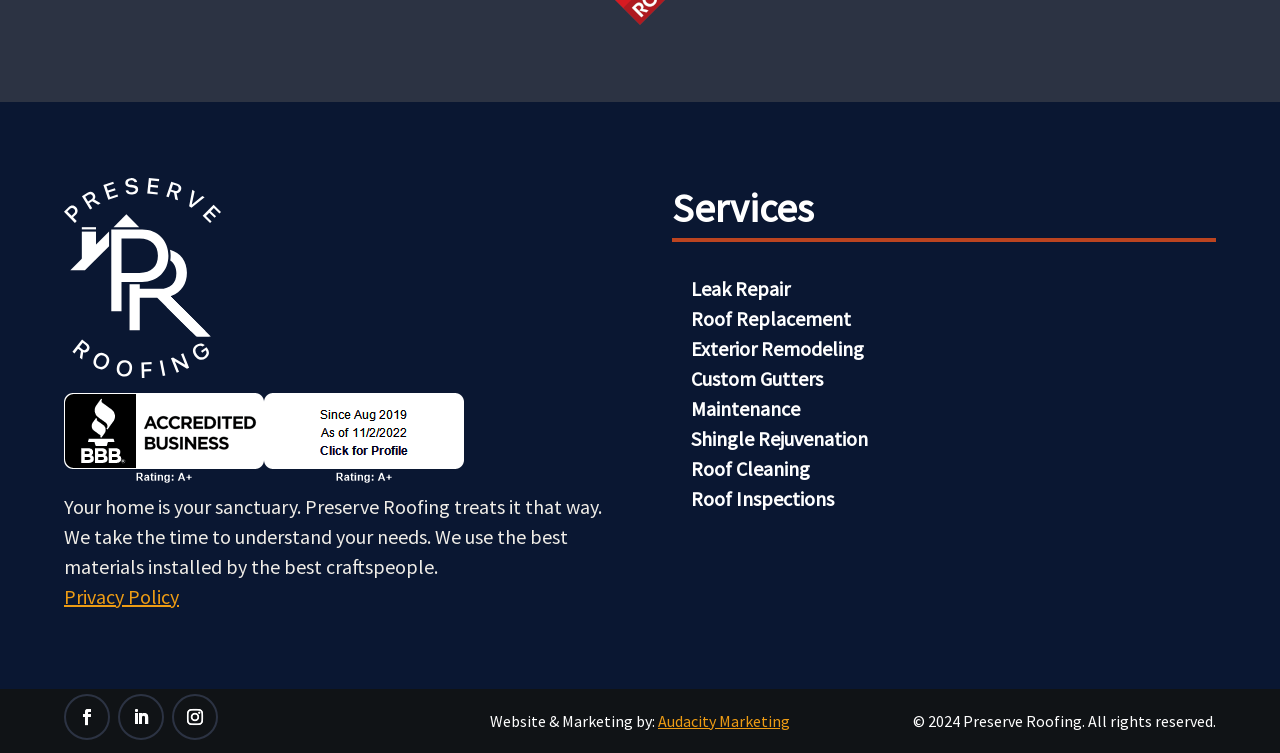Please find the bounding box coordinates of the clickable region needed to complete the following instruction: "Explore our vacancies". The bounding box coordinates must consist of four float numbers between 0 and 1, i.e., [left, top, right, bottom].

None